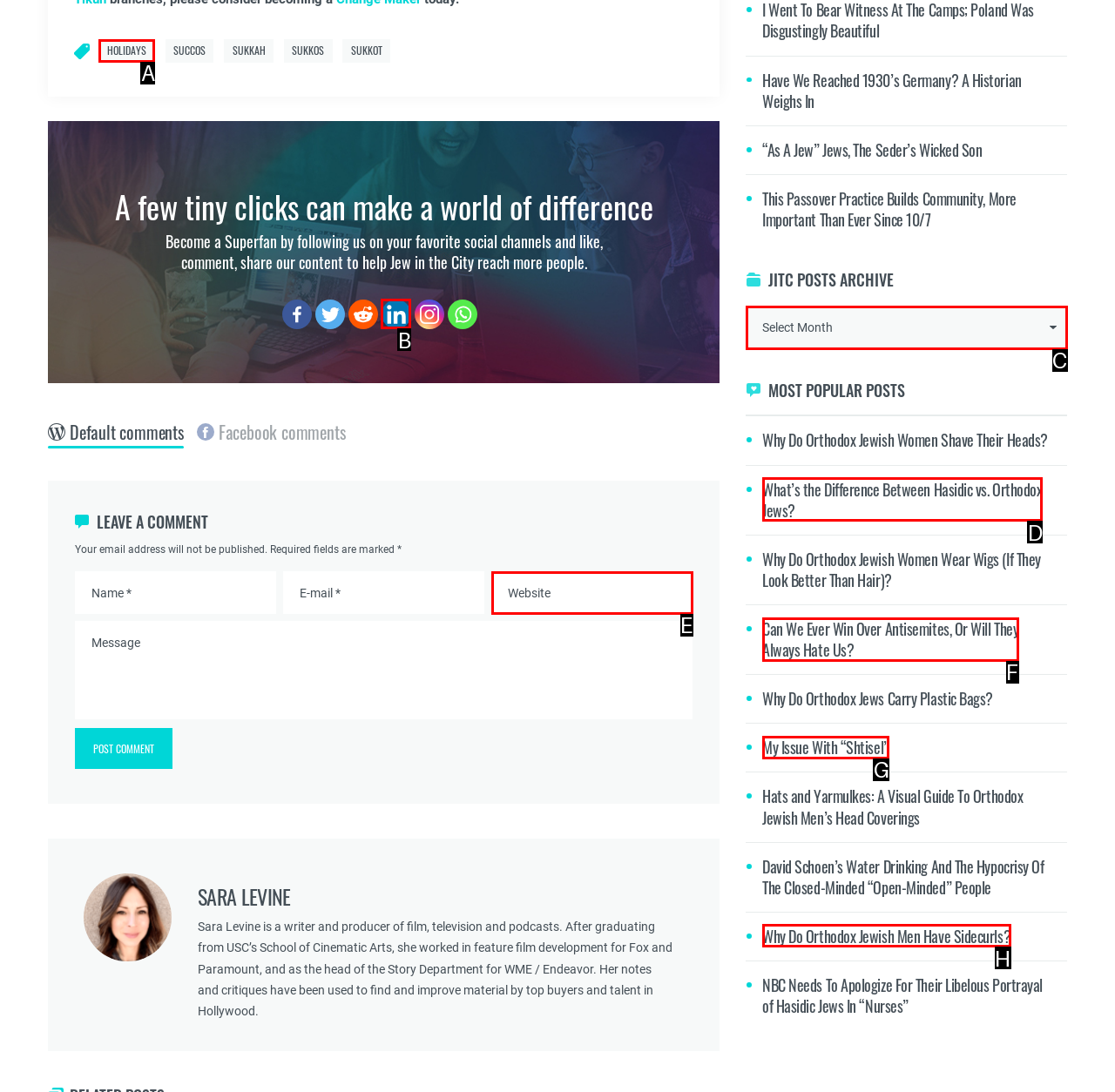Please identify the correct UI element to click for the task: Click on the 'HOLIDAYS' link Respond with the letter of the appropriate option.

A